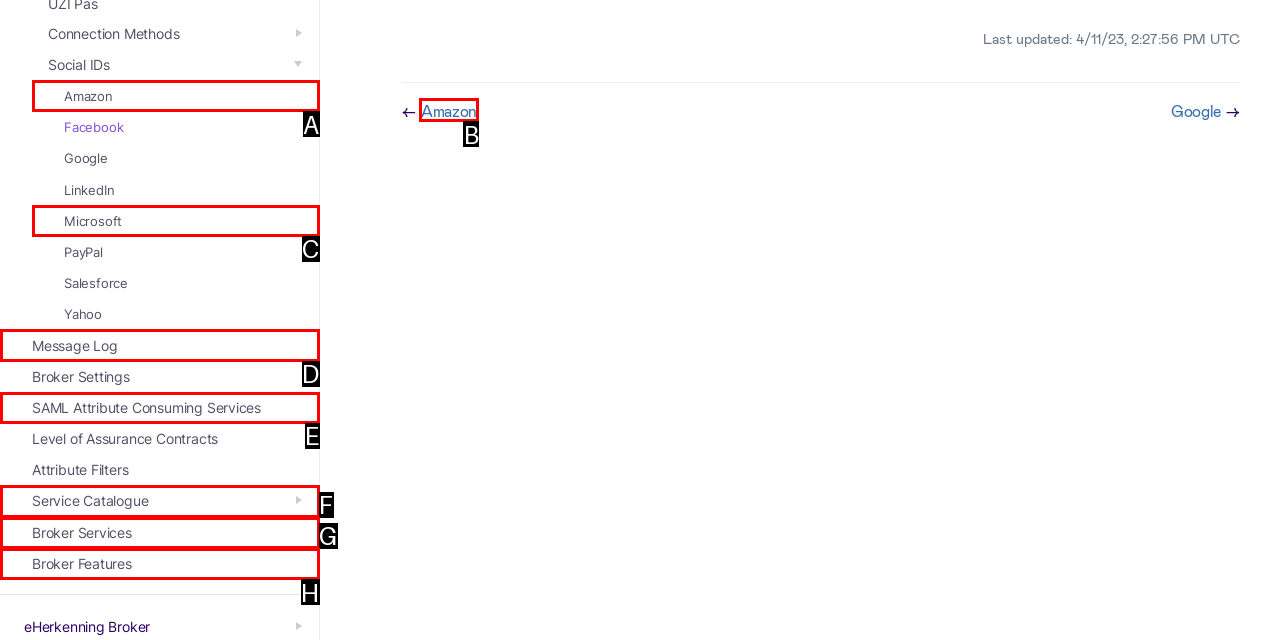Match the description: SAML Attribute Consuming Services to the appropriate HTML element. Respond with the letter of your selected option.

E